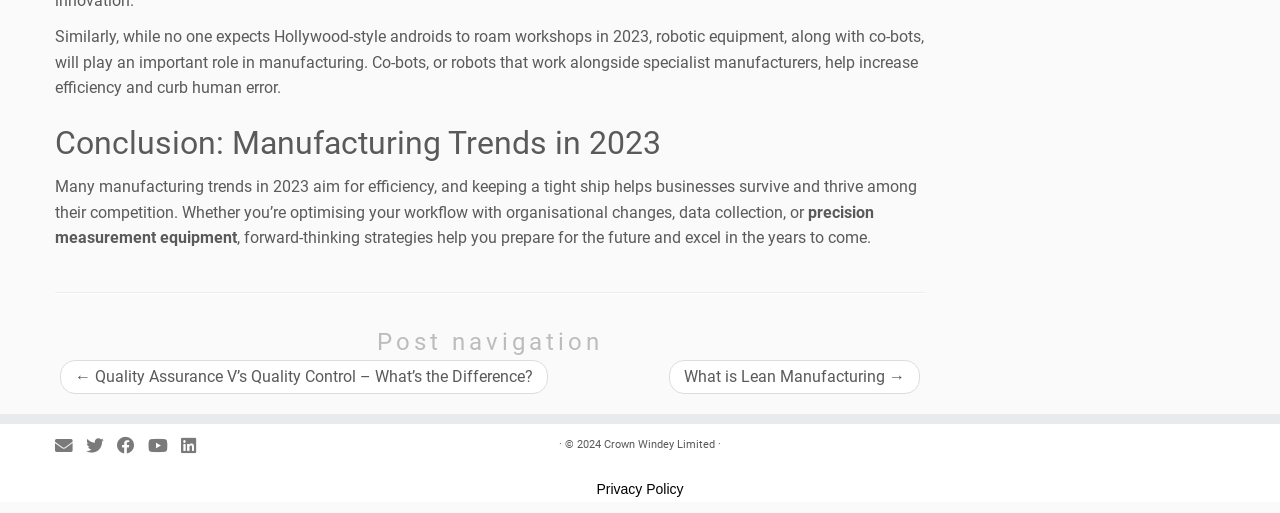Kindly provide the bounding box coordinates of the section you need to click on to fulfill the given instruction: "Navigate to the previous post about quality assurance".

[0.059, 0.715, 0.416, 0.752]